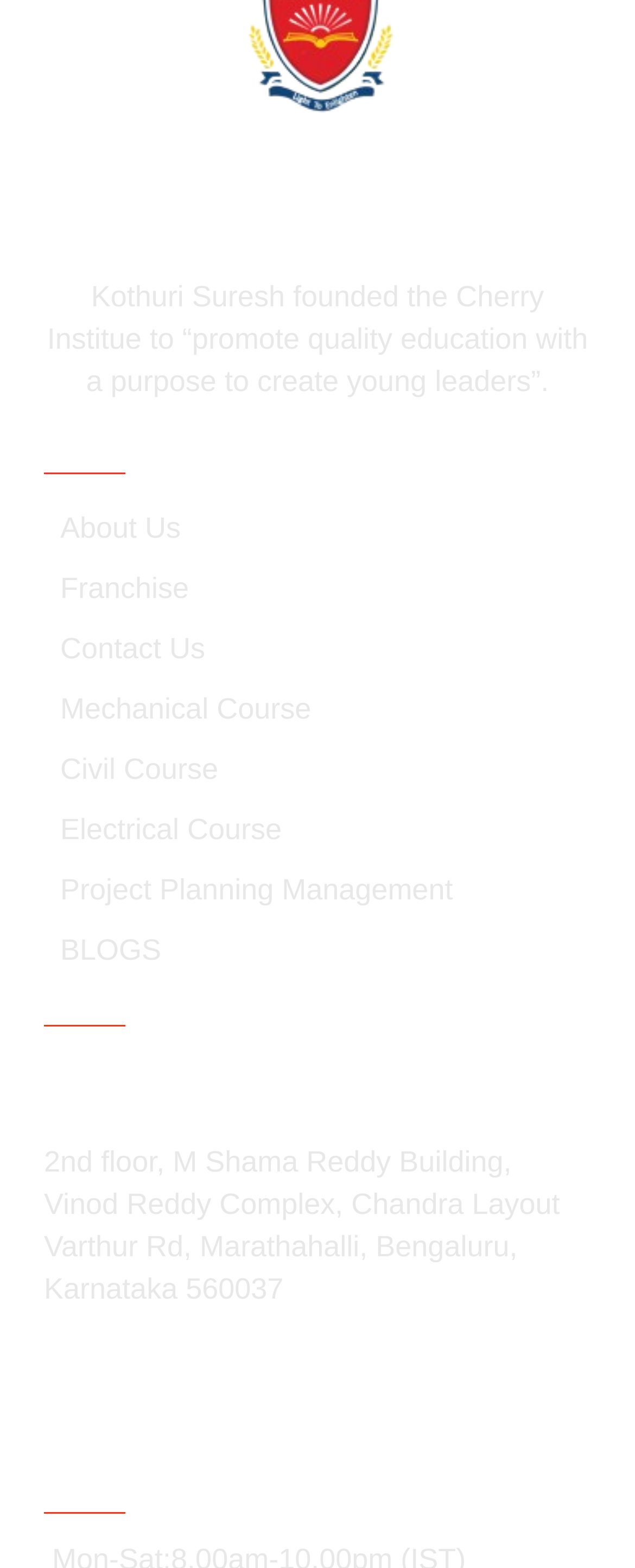Please study the image and answer the question comprehensively:
What is the name of the institute?

The name of the institute can be found in the heading element at the top of the webpage, which reads 'Cherry Institute'. This is also repeated in the 'GET IN TOUCH' section.